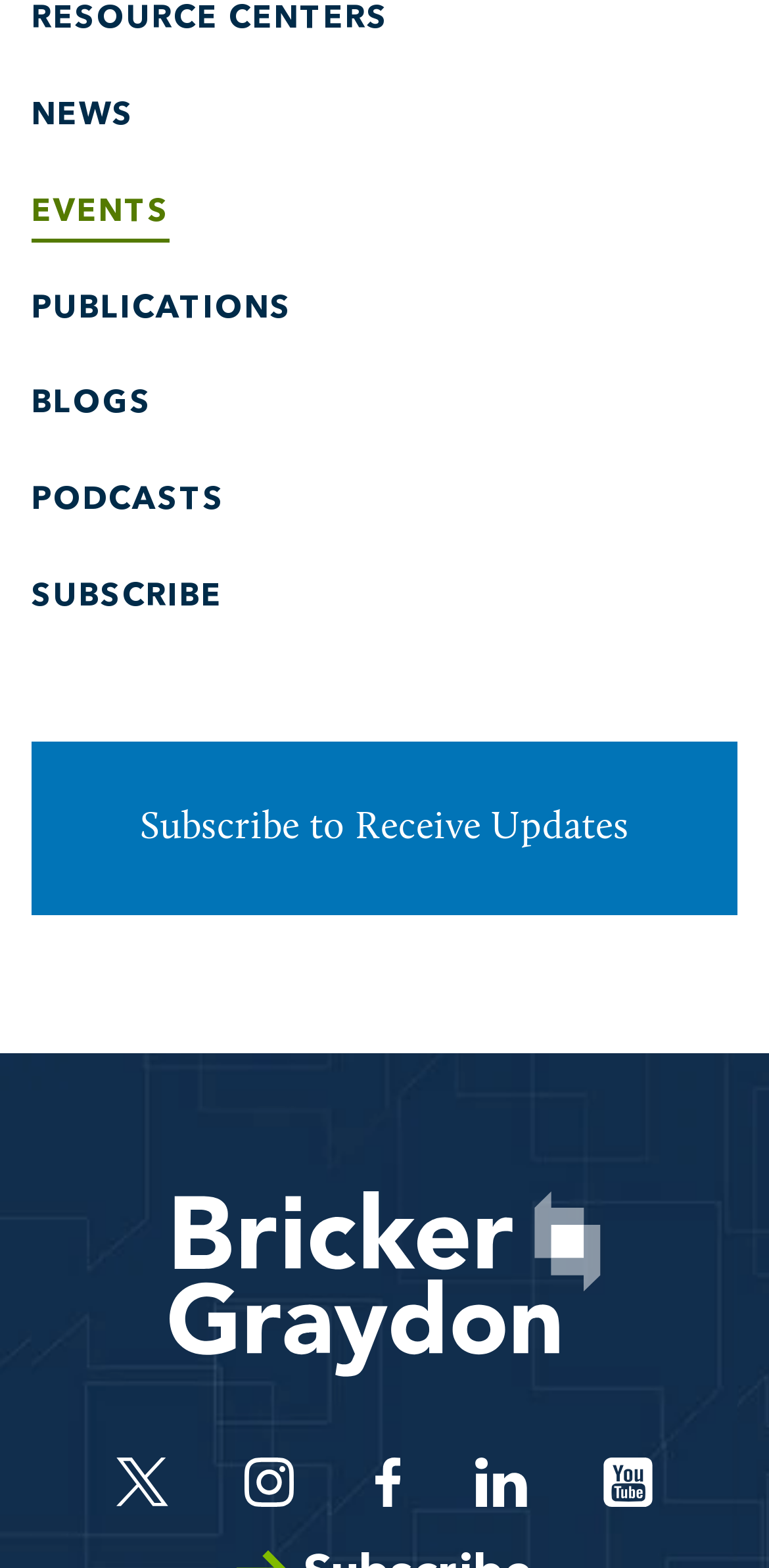Calculate the bounding box coordinates for the UI element based on the following description: "Instagram". Ensure the coordinates are four float numbers between 0 and 1, i.e., [left, top, right, bottom].

[0.318, 0.929, 0.389, 0.961]